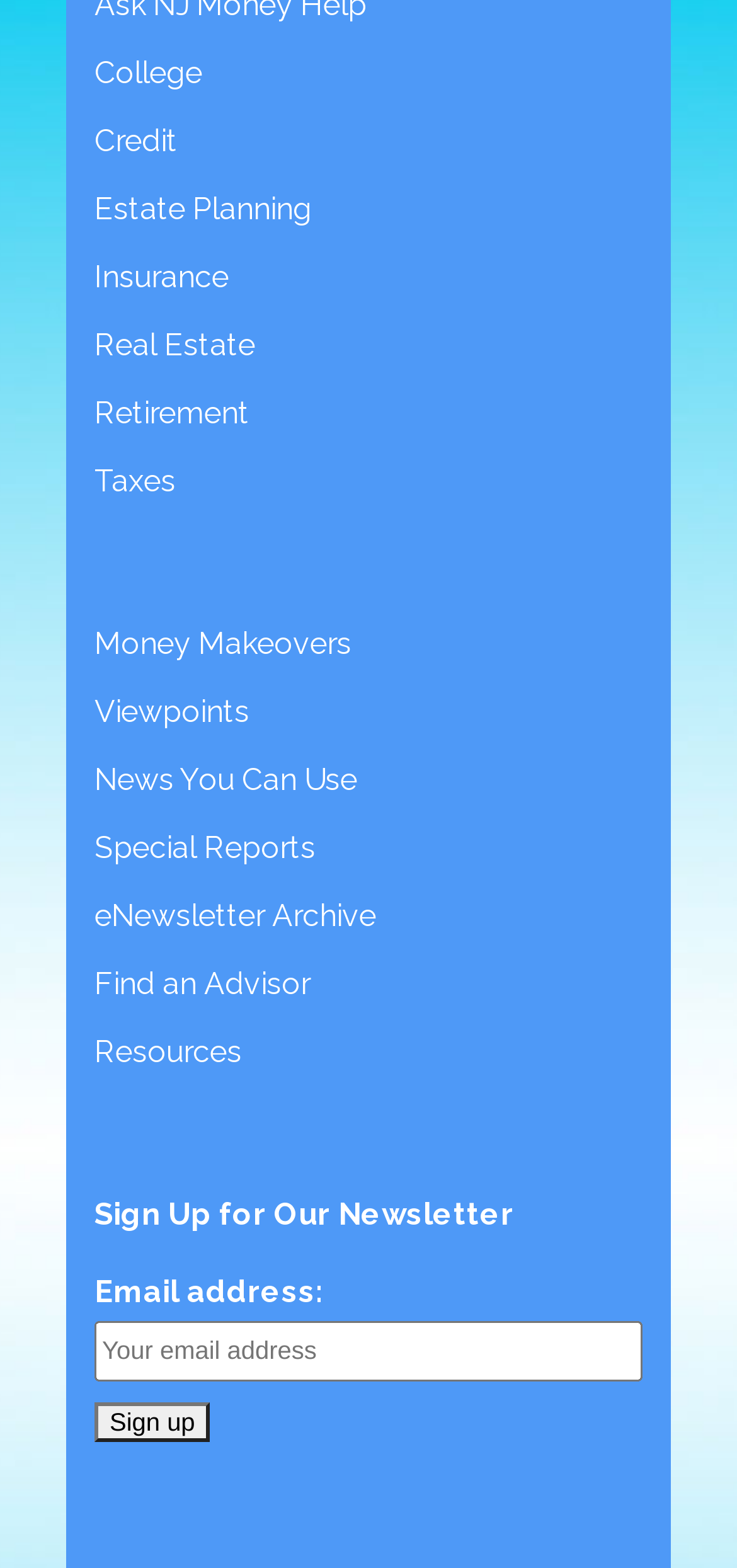Using the provided description Money Makeovers, find the bounding box coordinates for the UI element. Provide the coordinates in (top-left x, top-left y, bottom-right x, bottom-right y) format, ensuring all values are between 0 and 1.

[0.128, 0.399, 0.872, 0.422]